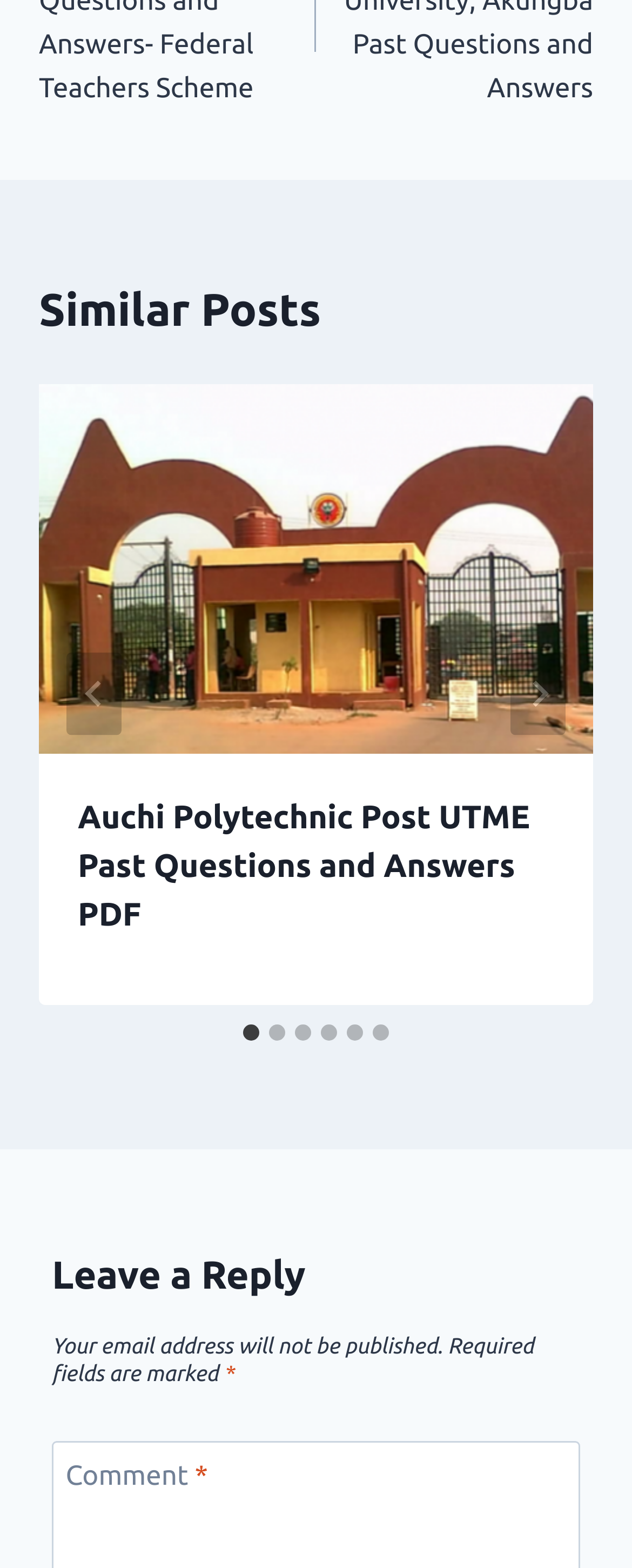What is the purpose of the checkbox?
From the image, respond with a single word or phrase.

Save comment info